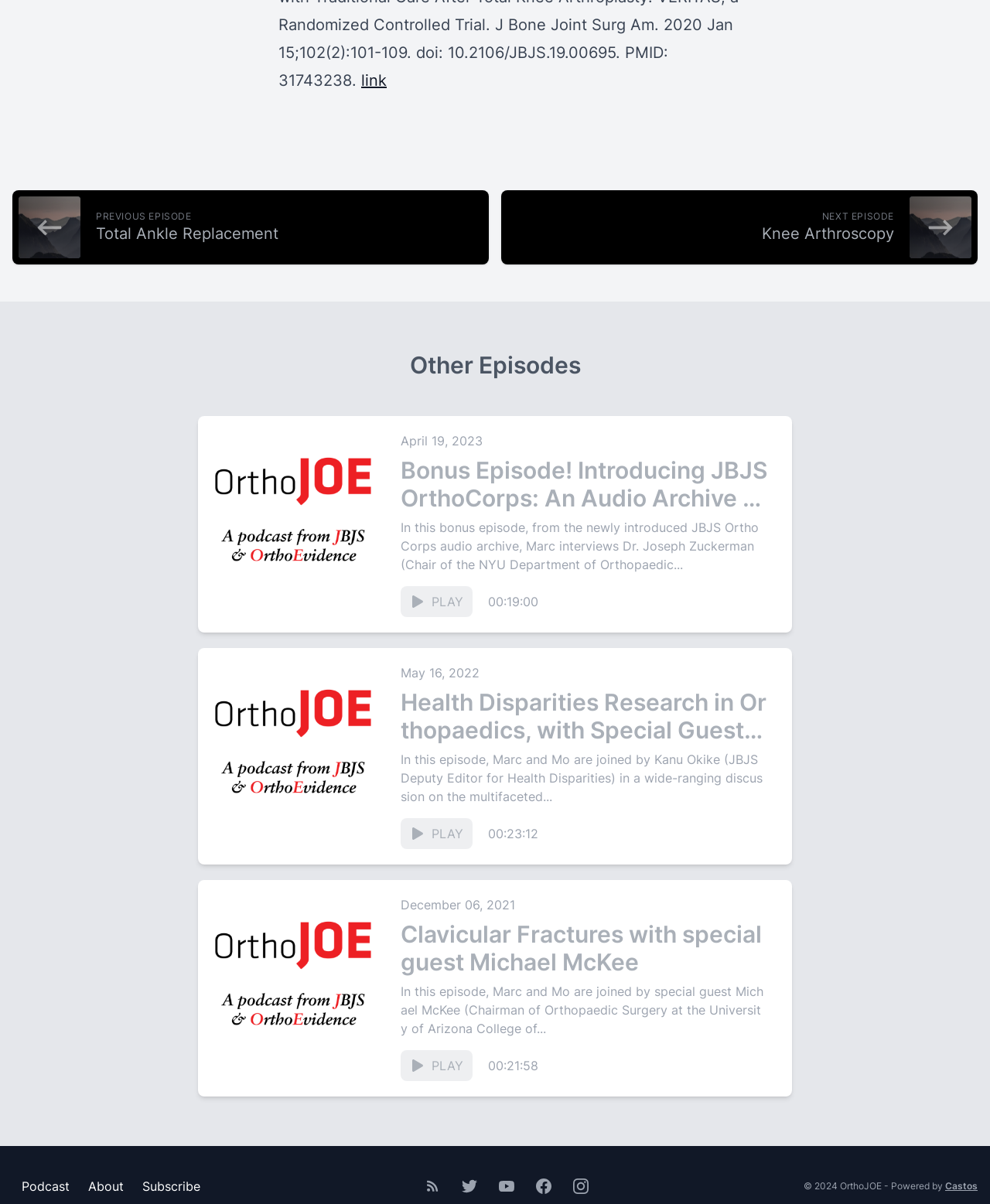Locate the bounding box coordinates of the element that needs to be clicked to carry out the instruction: "browse HOME IMPROVEMENT category". The coordinates should be given as four float numbers ranging from 0 to 1, i.e., [left, top, right, bottom].

None